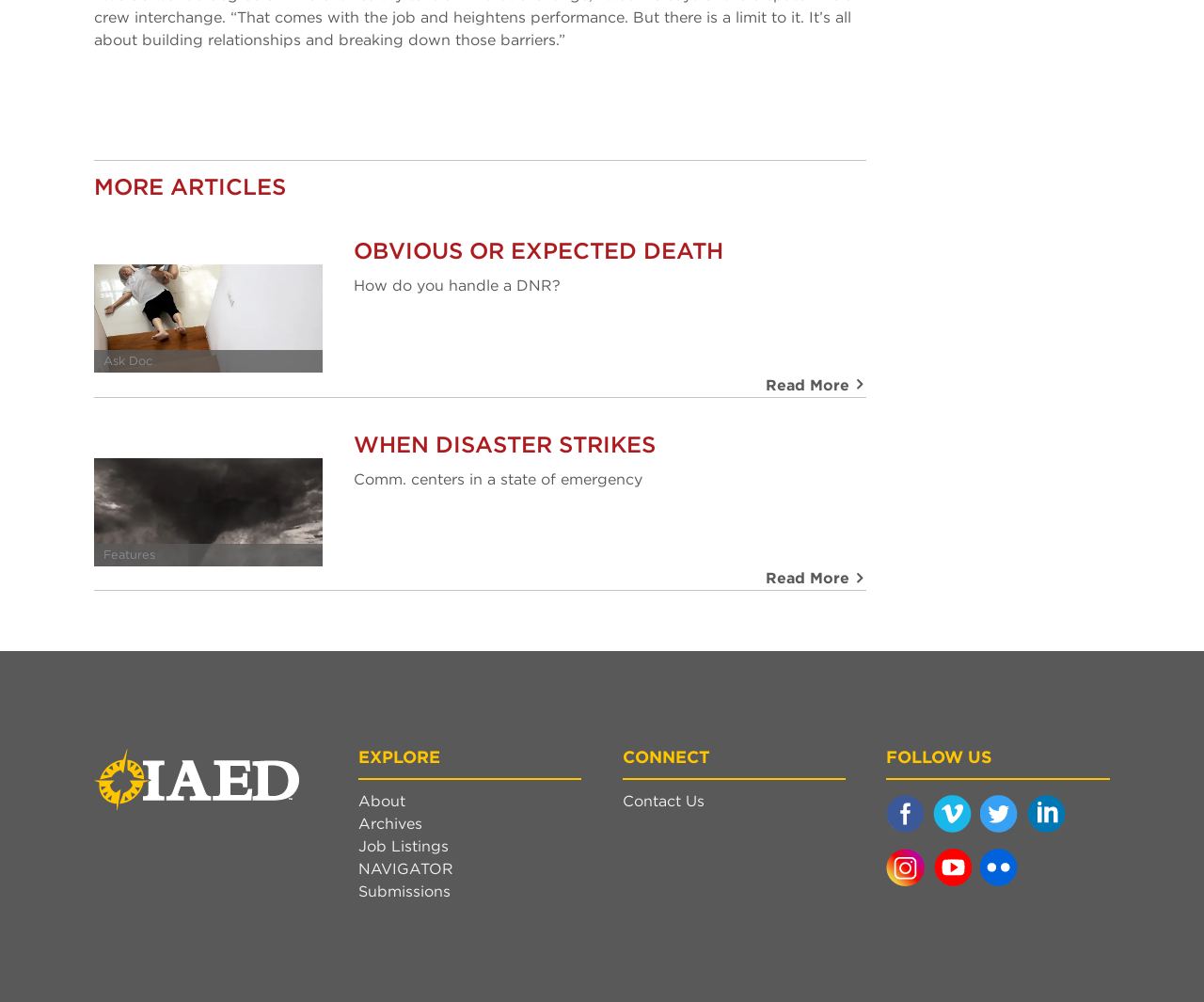What social media platforms can users follow?
Utilize the image to construct a detailed and well-explained answer.

The webpage has a section with links to various social media platforms, including Facebook, Vimeo, Twitter, LinkedIn, Instagram, Youtube, and Flickr. These links are accompanied by images of the respective platform's logos.